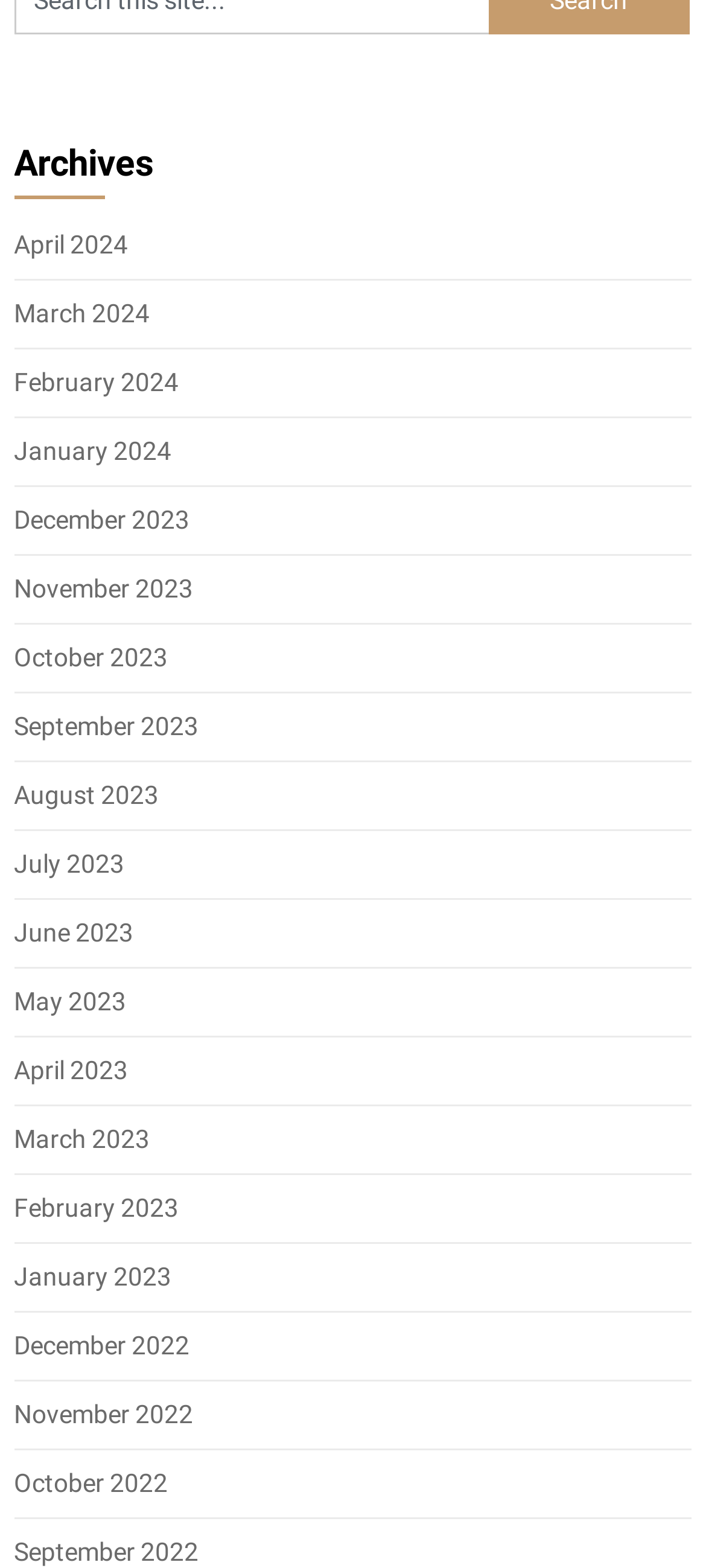Given the element description "September 2022" in the screenshot, predict the bounding box coordinates of that UI element.

[0.02, 0.98, 0.282, 0.999]